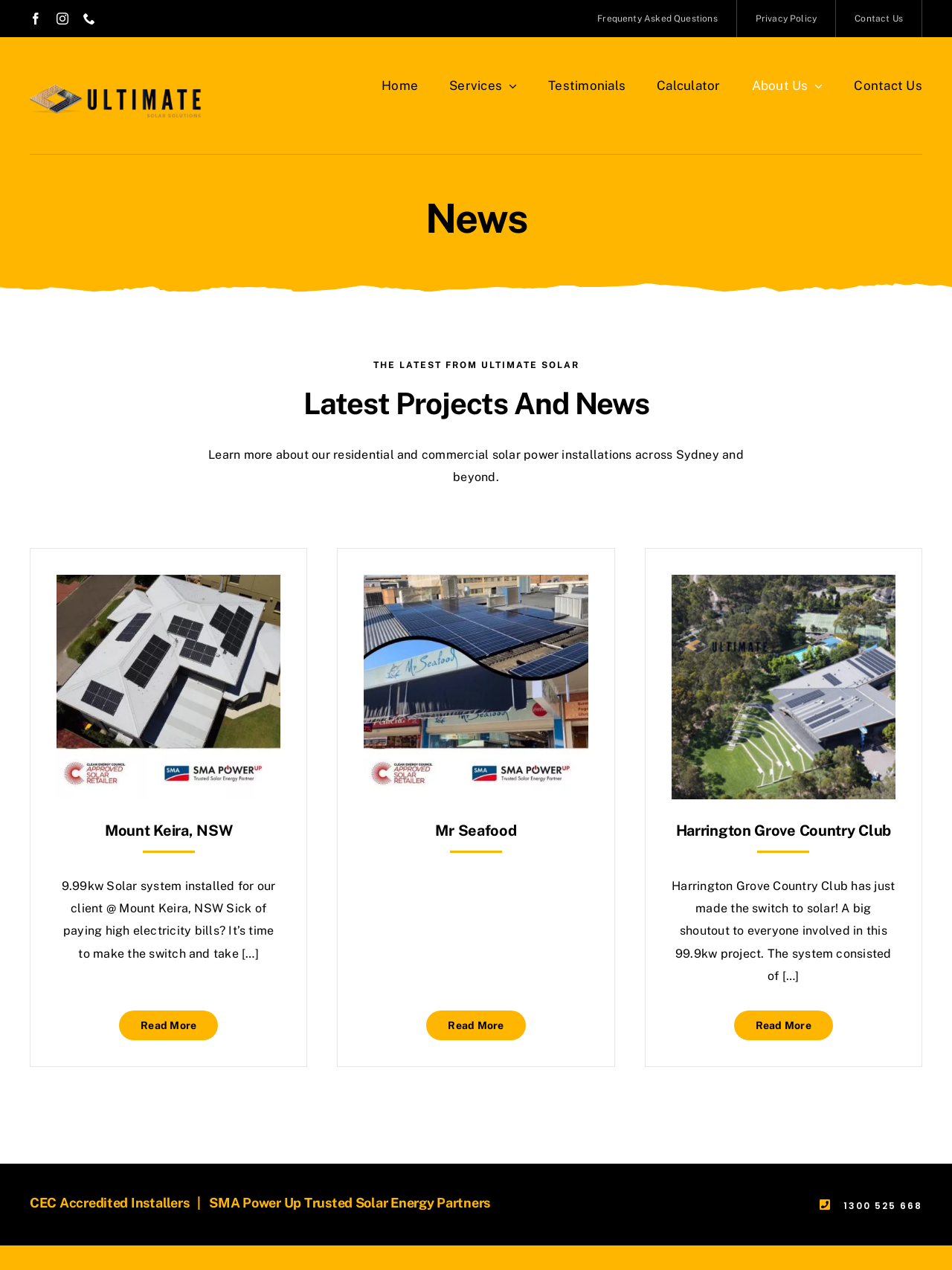What is the topic of the latest projects and news?
Please provide a detailed and comprehensive answer to the question.

The topic of the latest projects and news can be inferred from the StaticText element that reads 'Learn more about our residential and commercial solar power installations across Sydney and beyond.' This suggests that the latest projects and news are related to residential and commercial solar power installations.